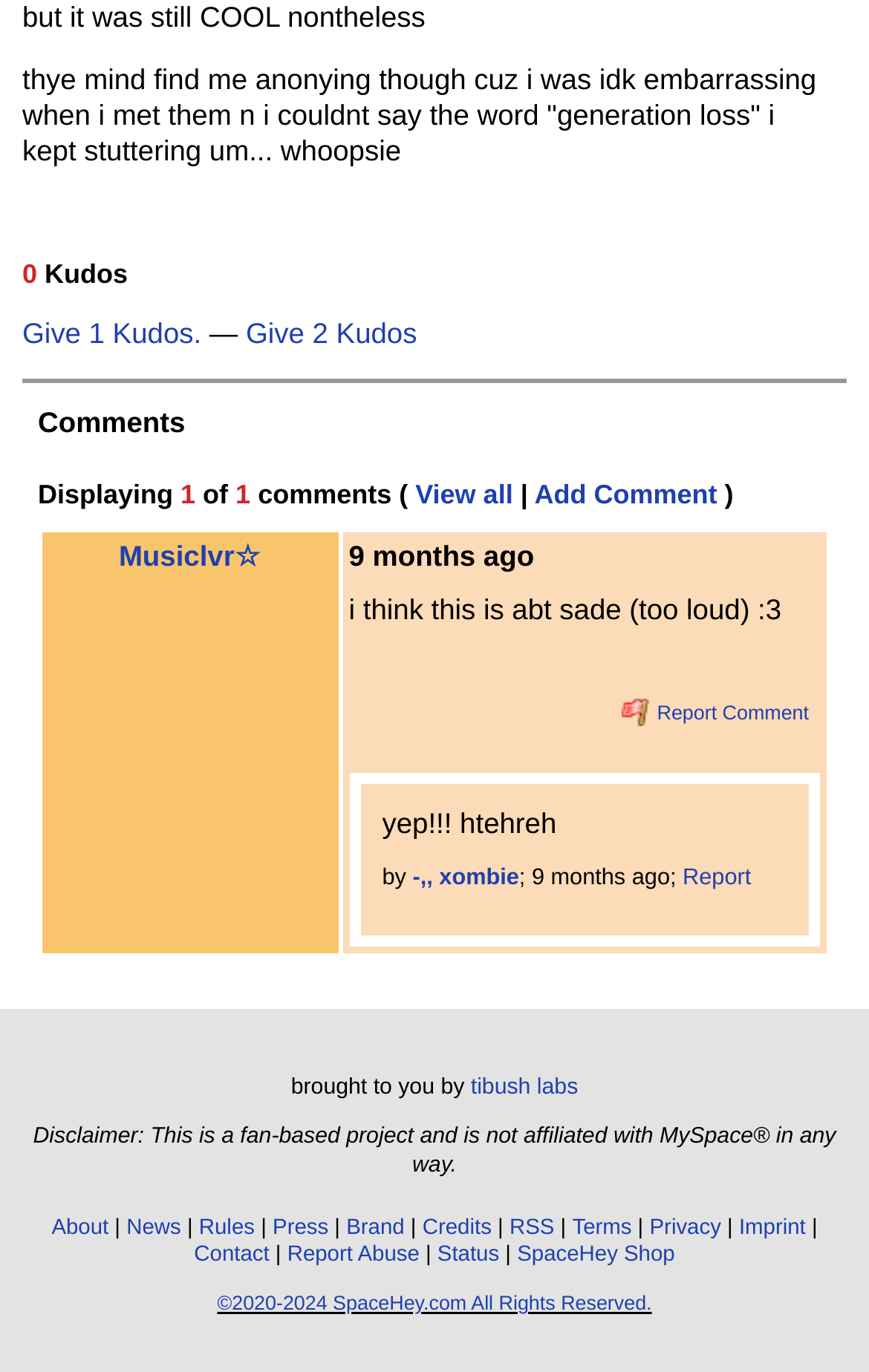Pinpoint the bounding box coordinates of the area that should be clicked to complete the following instruction: "Visit Musiclvr☆'s profile". The coordinates must be given as four float numbers between 0 and 1, i.e., [left, top, right, bottom].

[0.056, 0.393, 0.381, 0.419]